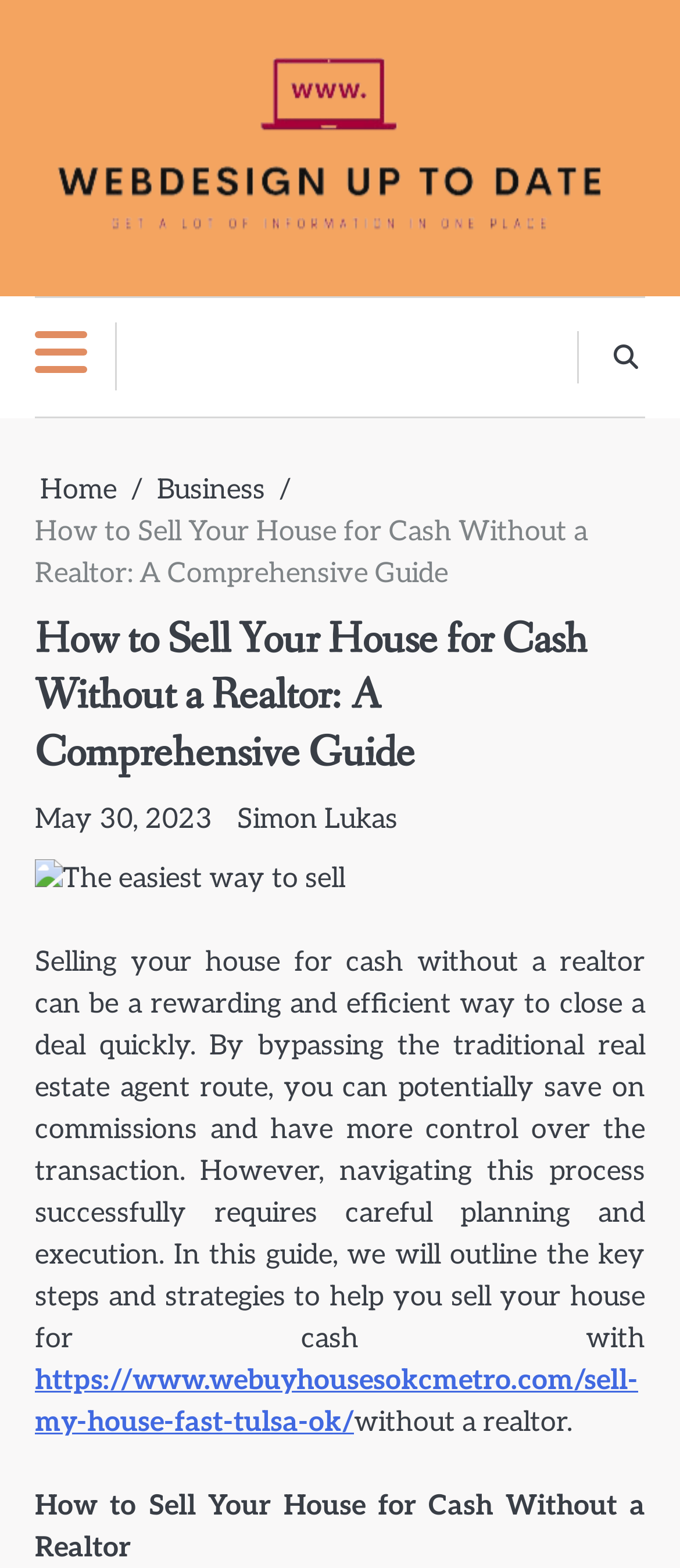Give a one-word or short-phrase answer to the following question: 
What is the topic of the article?

Selling house for cash without a realtor